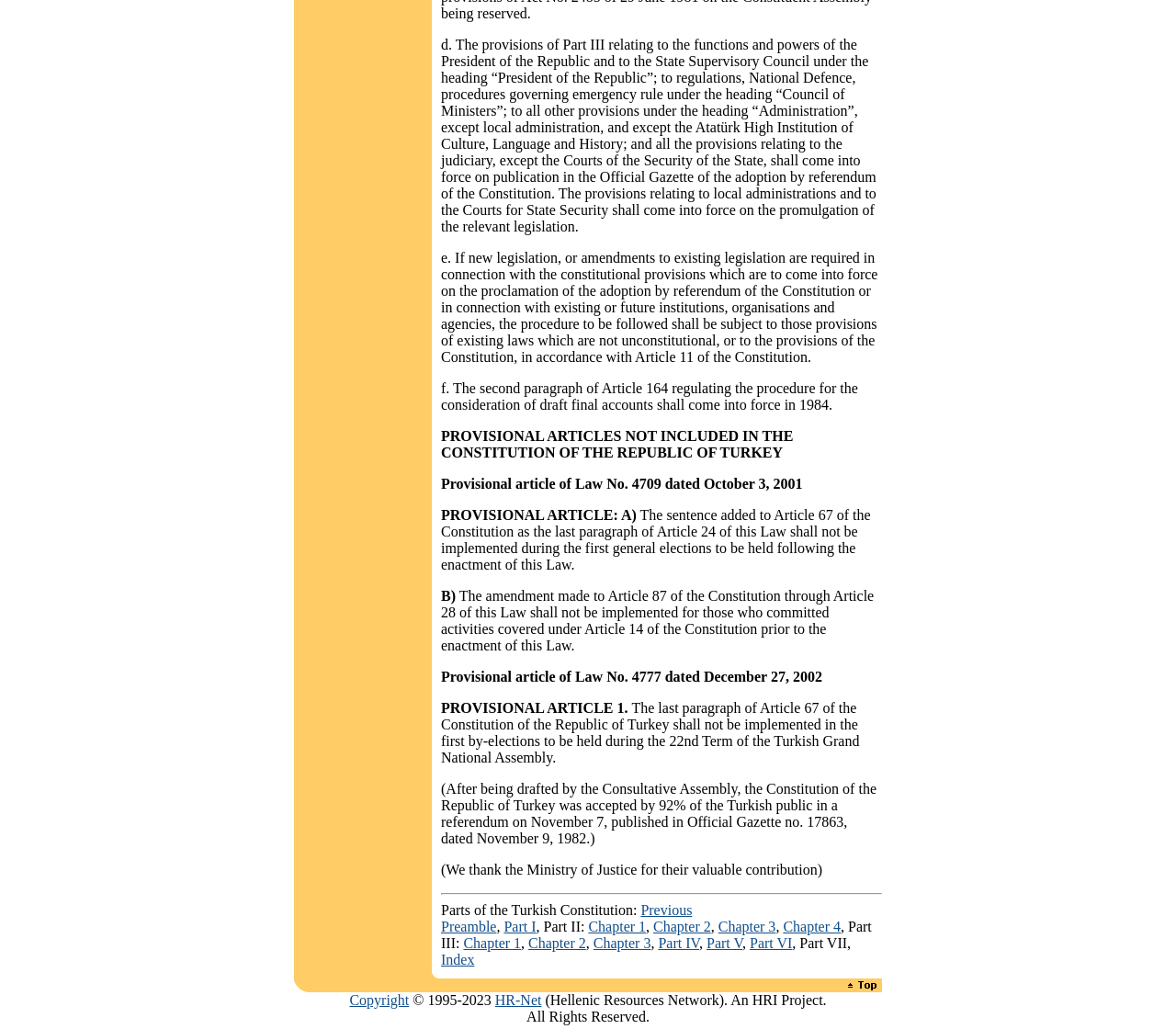What is the first part of the Turkish Constitution?
Identify the answer in the screenshot and reply with a single word or phrase.

Preamble